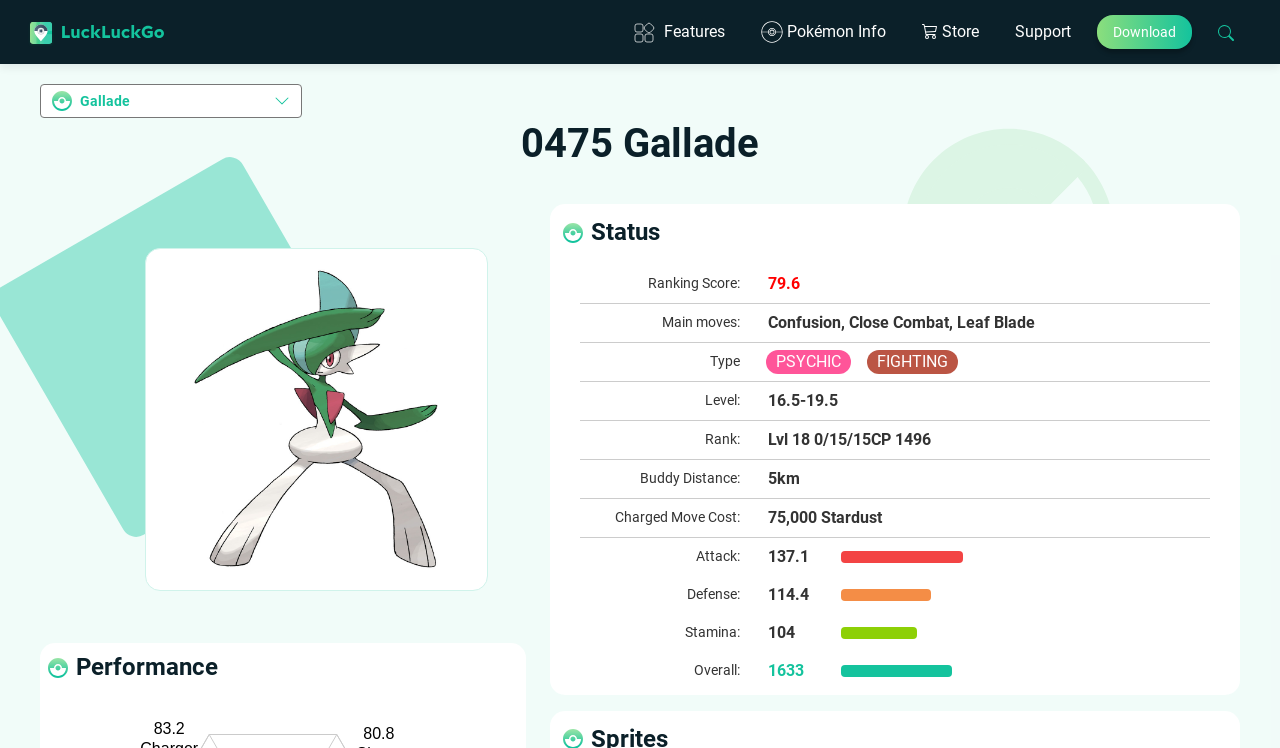Could you locate the bounding box coordinates for the section that should be clicked to accomplish this task: "Click the 'Features' link".

[0.505, 0.0, 0.58, 0.086]